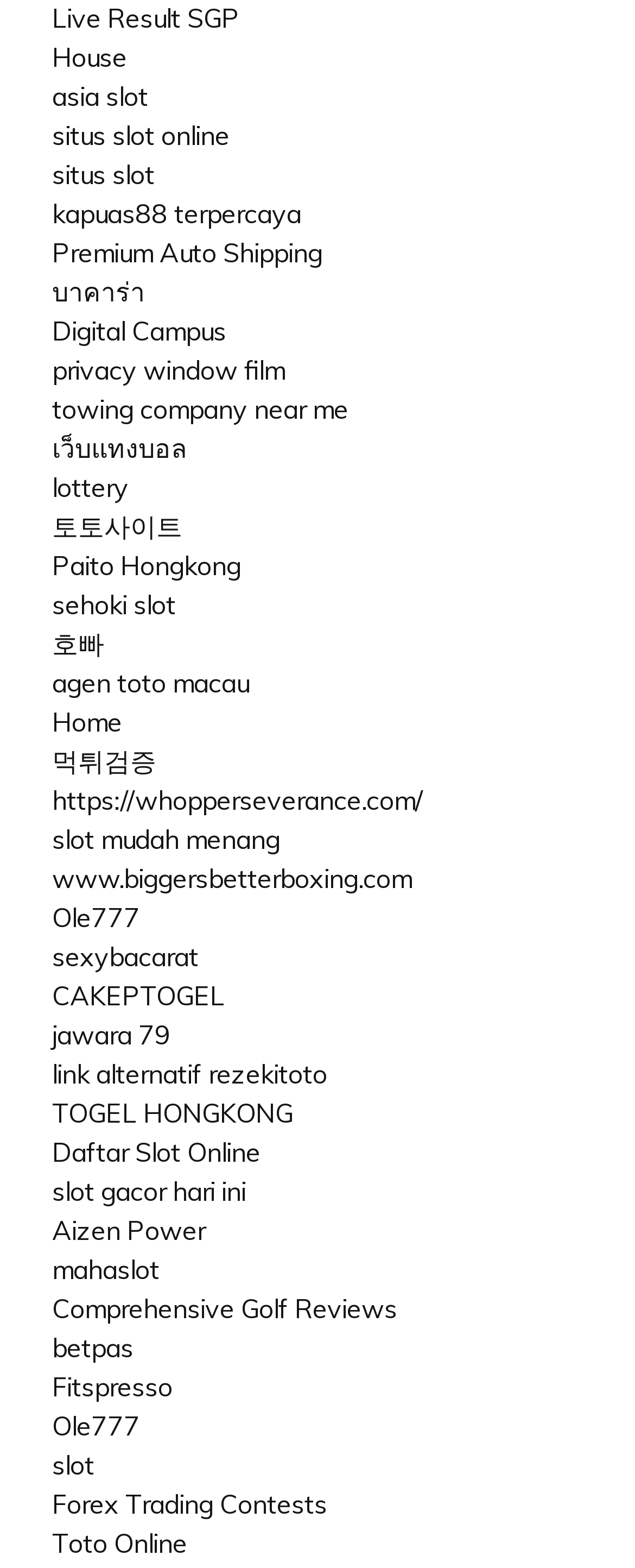How many links are related to slot games?
Respond with a short answer, either a single word or a phrase, based on the image.

At least 5